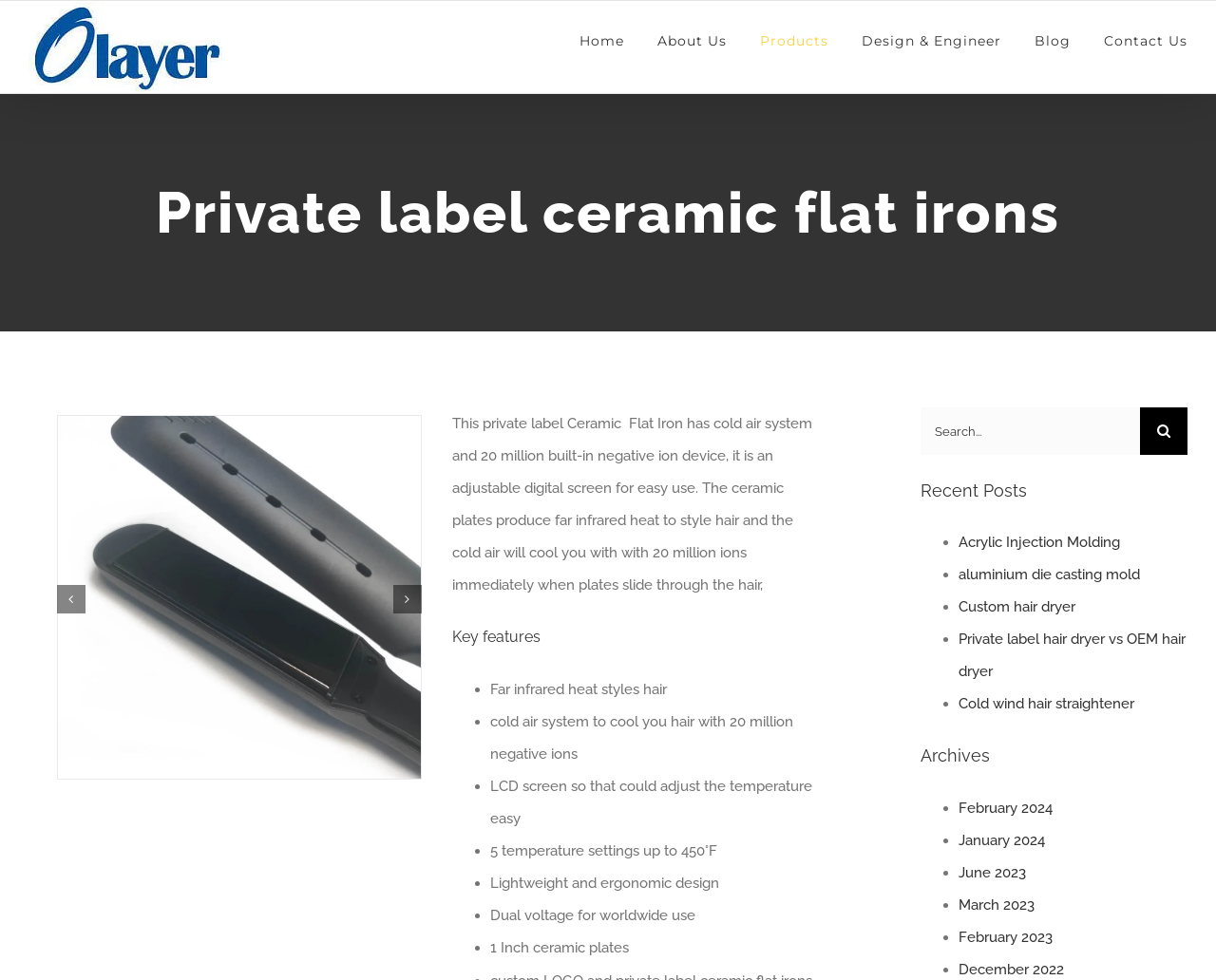What is the purpose of the cold air system in the product?
Based on the image, answer the question with a single word or brief phrase.

To cool hair